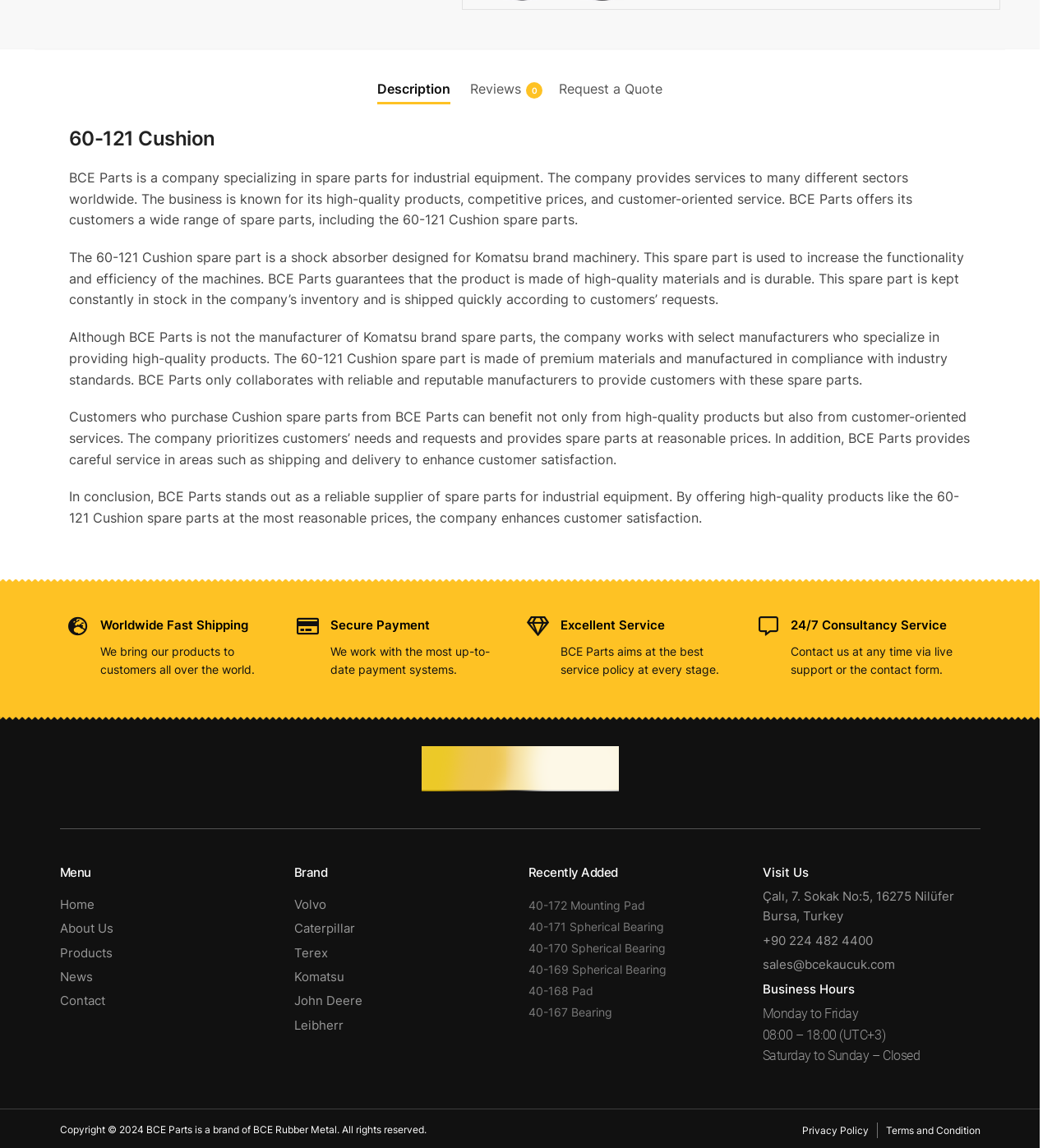Identify the bounding box for the UI element described as: "40-171 Spherical Bearing". The coordinates should be four float numbers between 0 and 1, i.e., [left, top, right, bottom].

[0.502, 0.891, 0.631, 0.904]